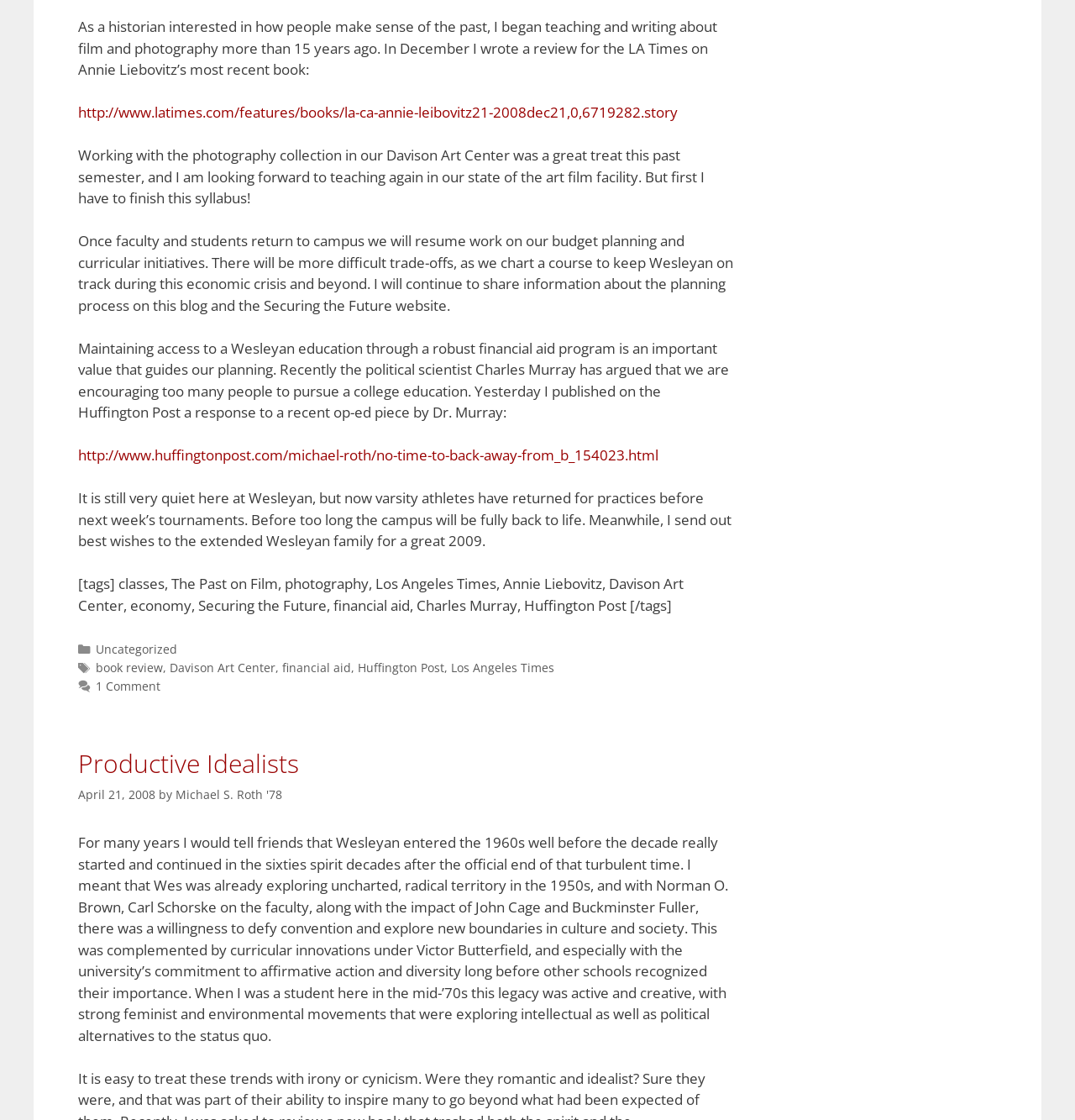Please identify the bounding box coordinates of the area I need to click to accomplish the following instruction: "Click the link to the LA Times".

[0.072, 0.093, 0.63, 0.11]